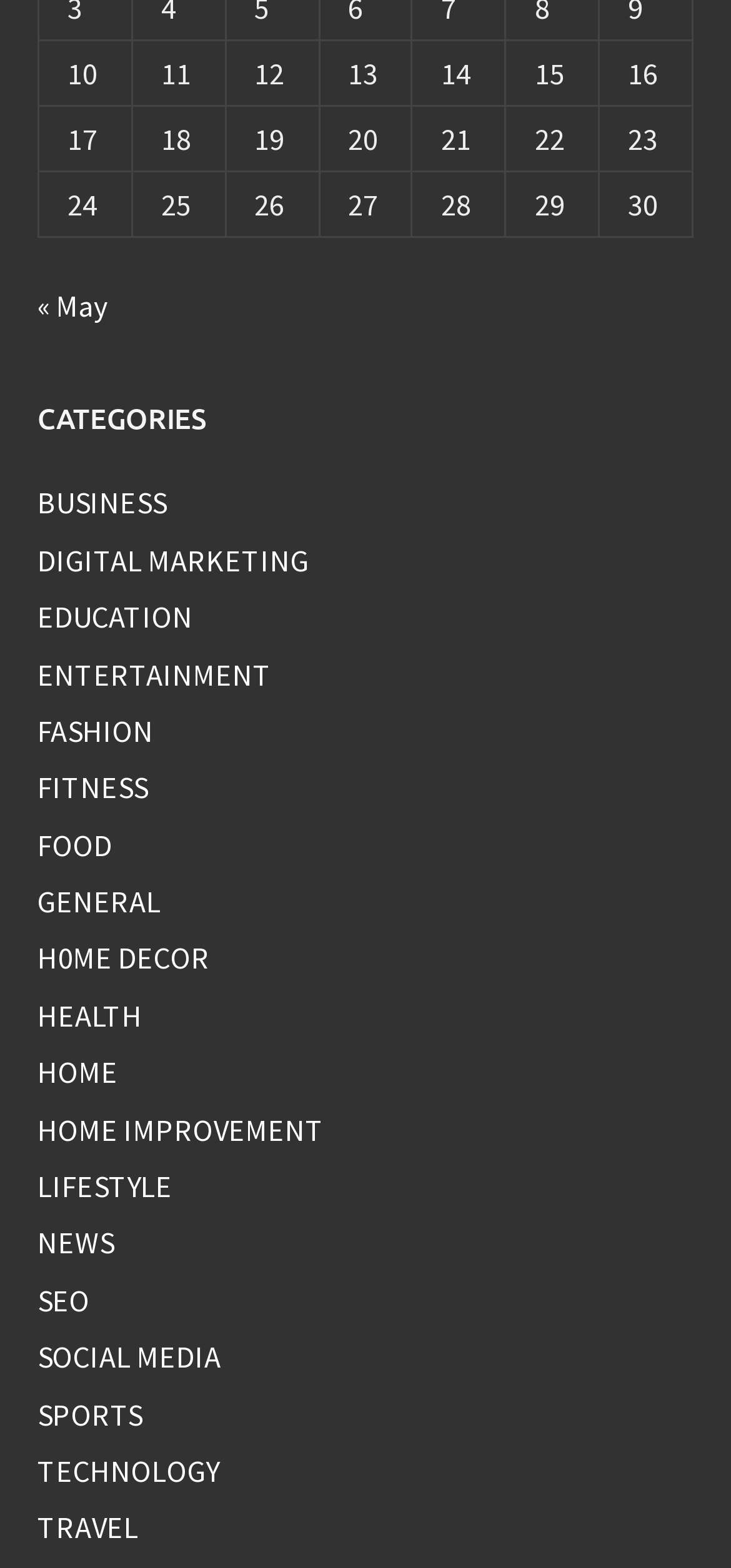Please give the bounding box coordinates of the area that should be clicked to fulfill the following instruction: "Select the 'FOOD' category". The coordinates should be in the format of four float numbers from 0 to 1, i.e., [left, top, right, bottom].

[0.051, 0.527, 0.154, 0.55]